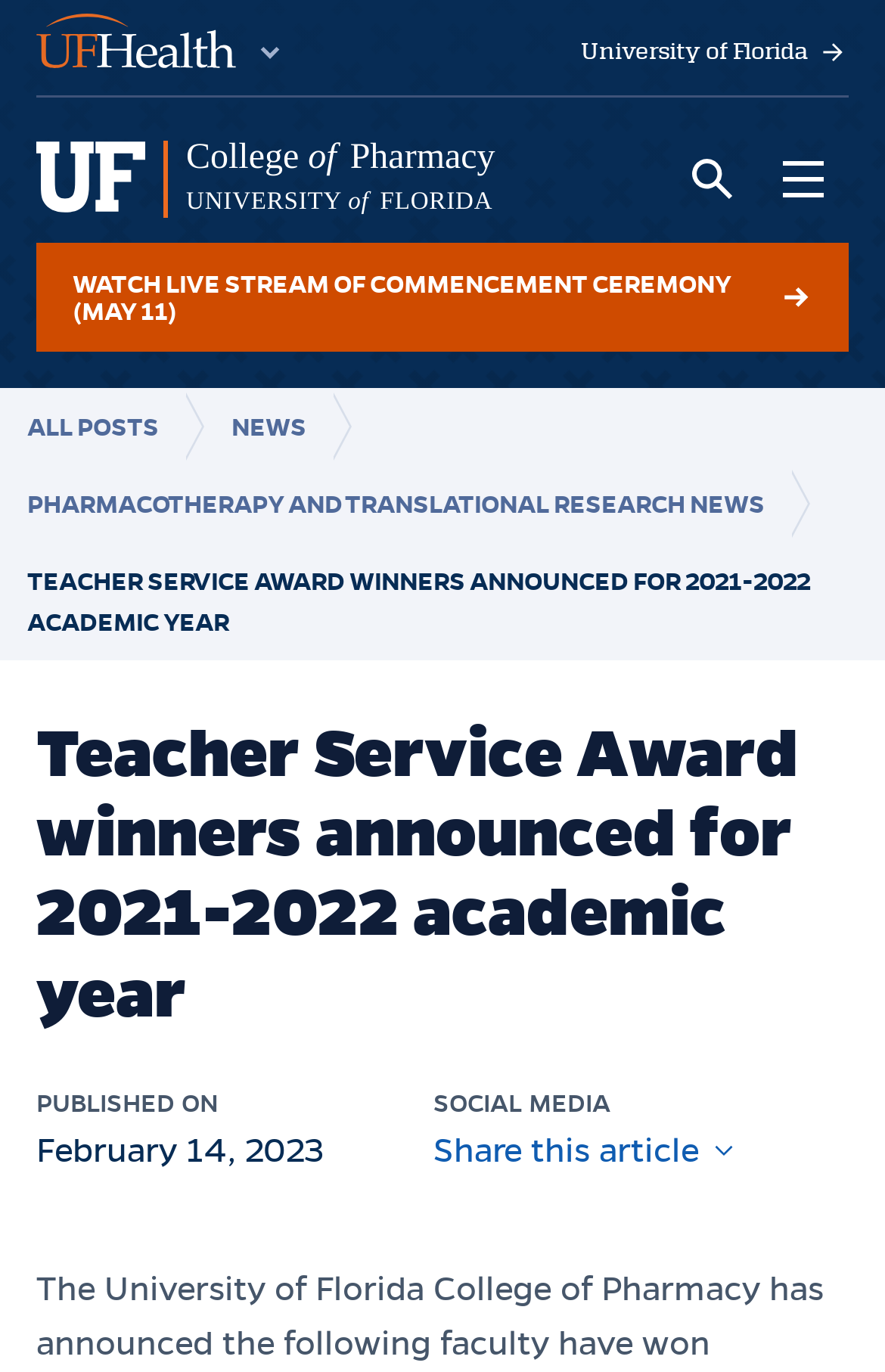Please determine the bounding box coordinates of the area that needs to be clicked to complete this task: 'Watch the live stream of commencement ceremony'. The coordinates must be four float numbers between 0 and 1, formatted as [left, top, right, bottom].

[0.041, 0.177, 0.959, 0.256]